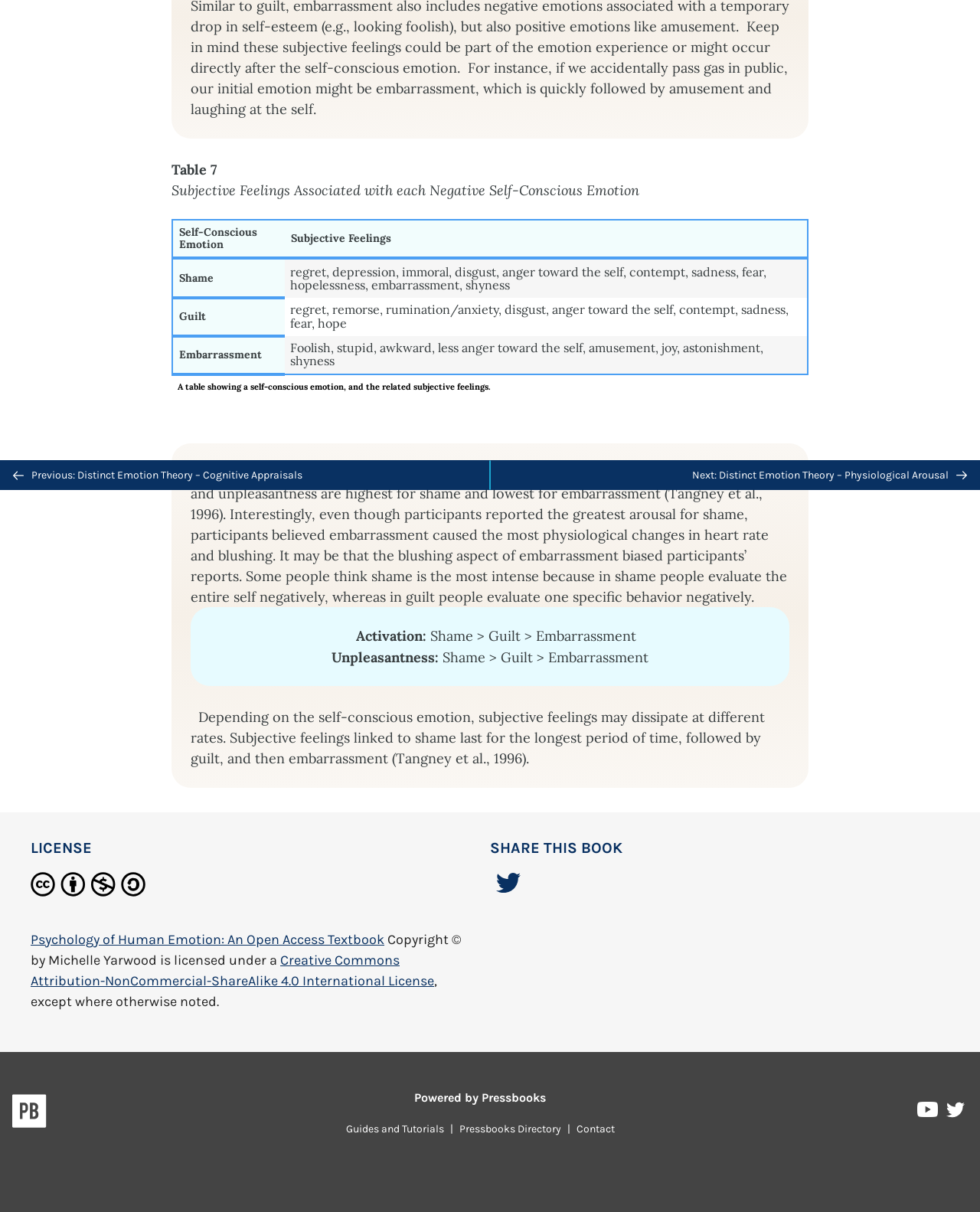Given the description "Contact", provide the bounding box coordinates of the corresponding UI element.

[0.582, 0.926, 0.633, 0.937]